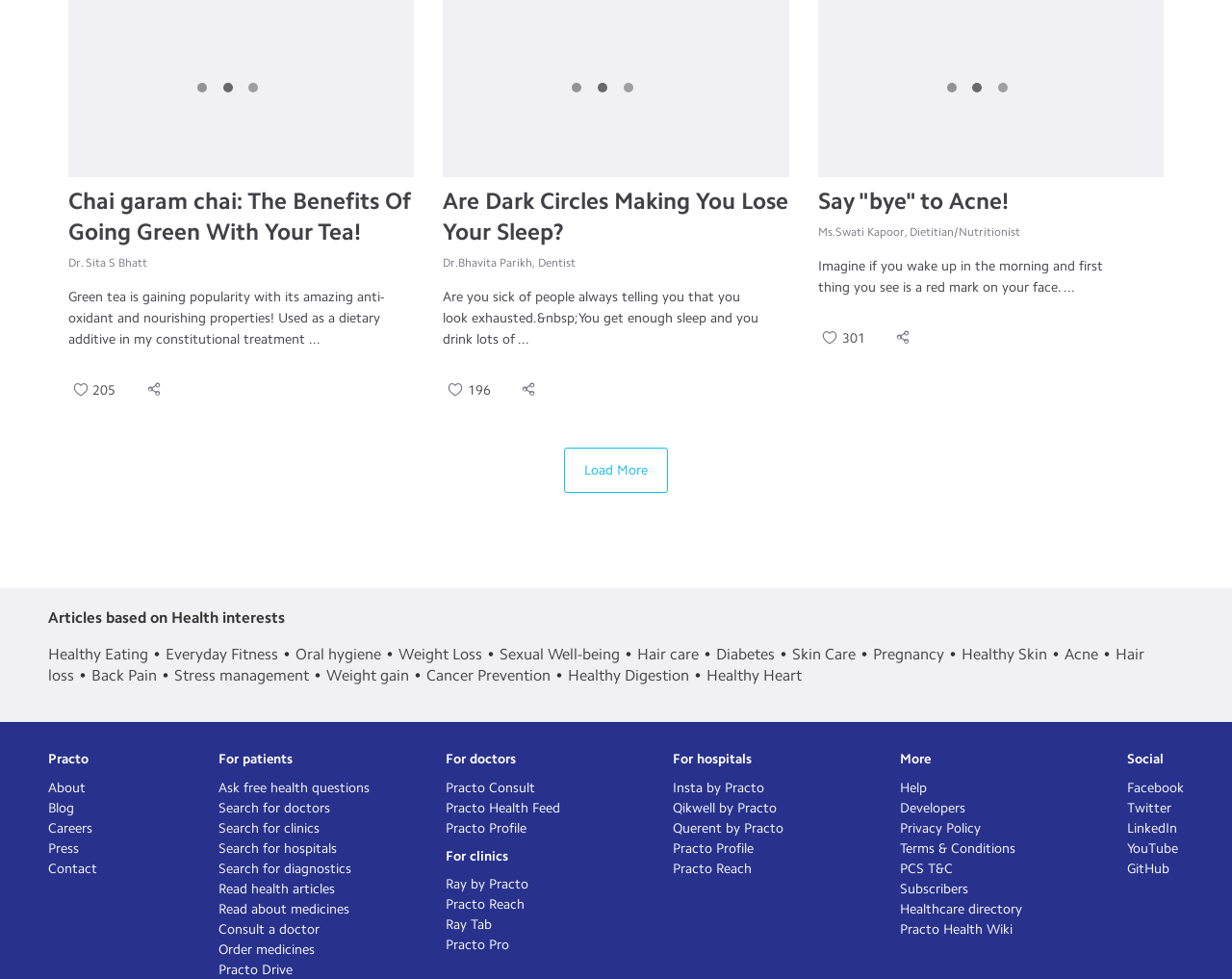Can you look at the image and give a comprehensive answer to the question:
What is the purpose of the 'Load More' button?

The 'Load More' button is located at the bottom of the webpage, and its purpose is to load more articles based on health interests, allowing users to access more content.